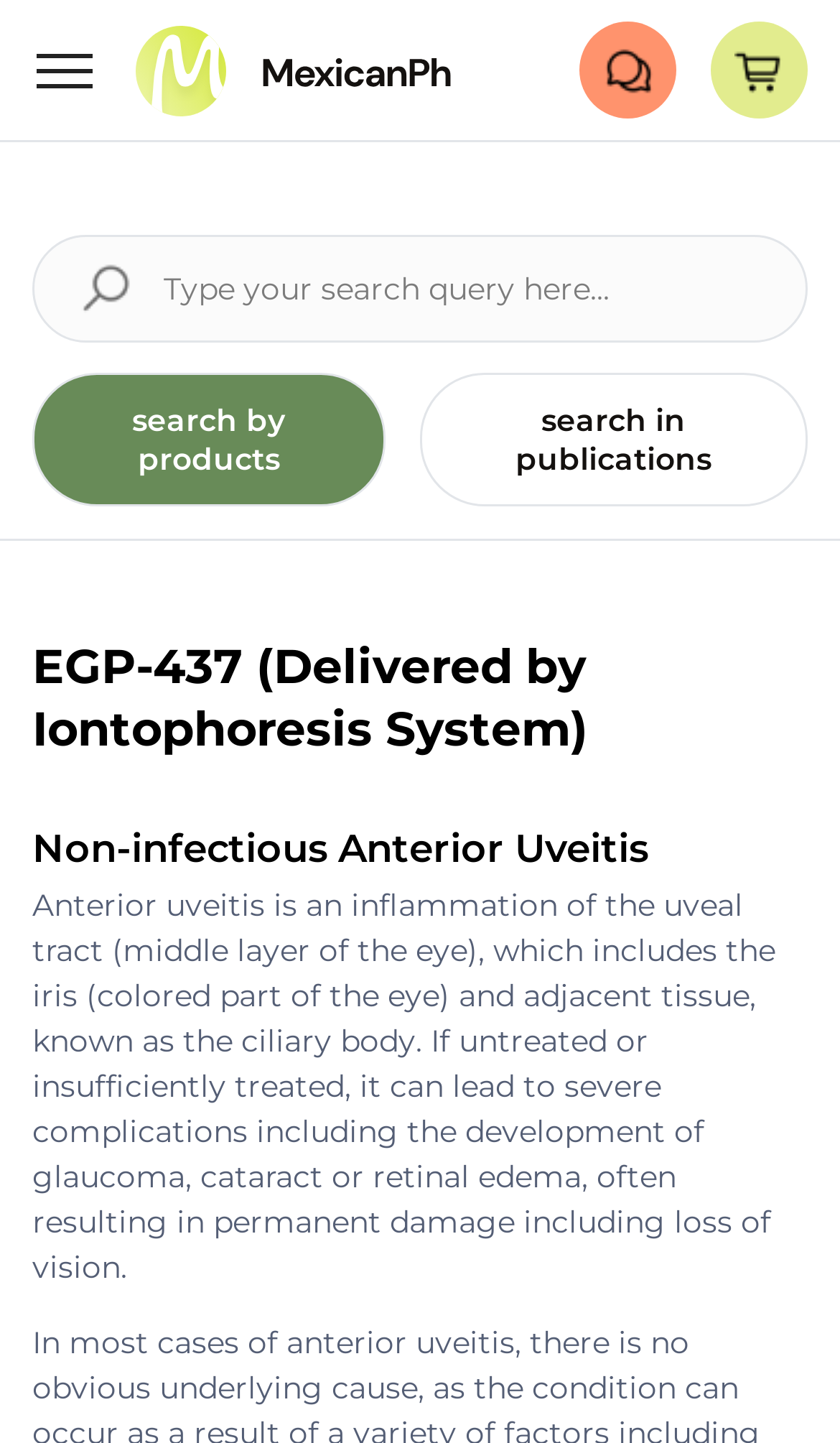Using the provided element description, identify the bounding box coordinates as (top-left x, top-left y, bottom-right x, bottom-right y). Ensure all values are between 0 and 1. Description: Dr. Dot

None